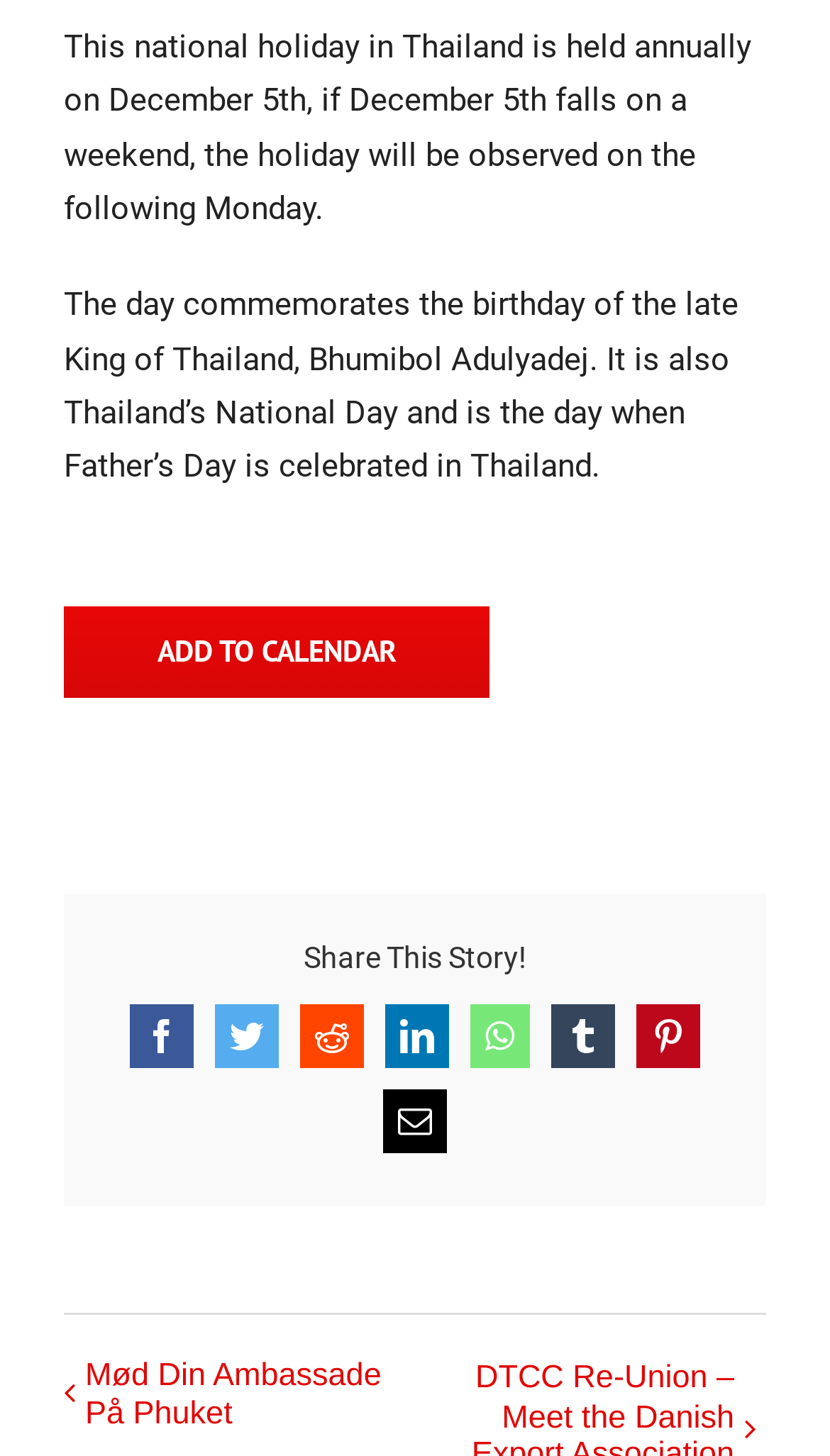Show me the bounding box coordinates of the clickable region to achieve the task as per the instruction: "Submit an order".

None